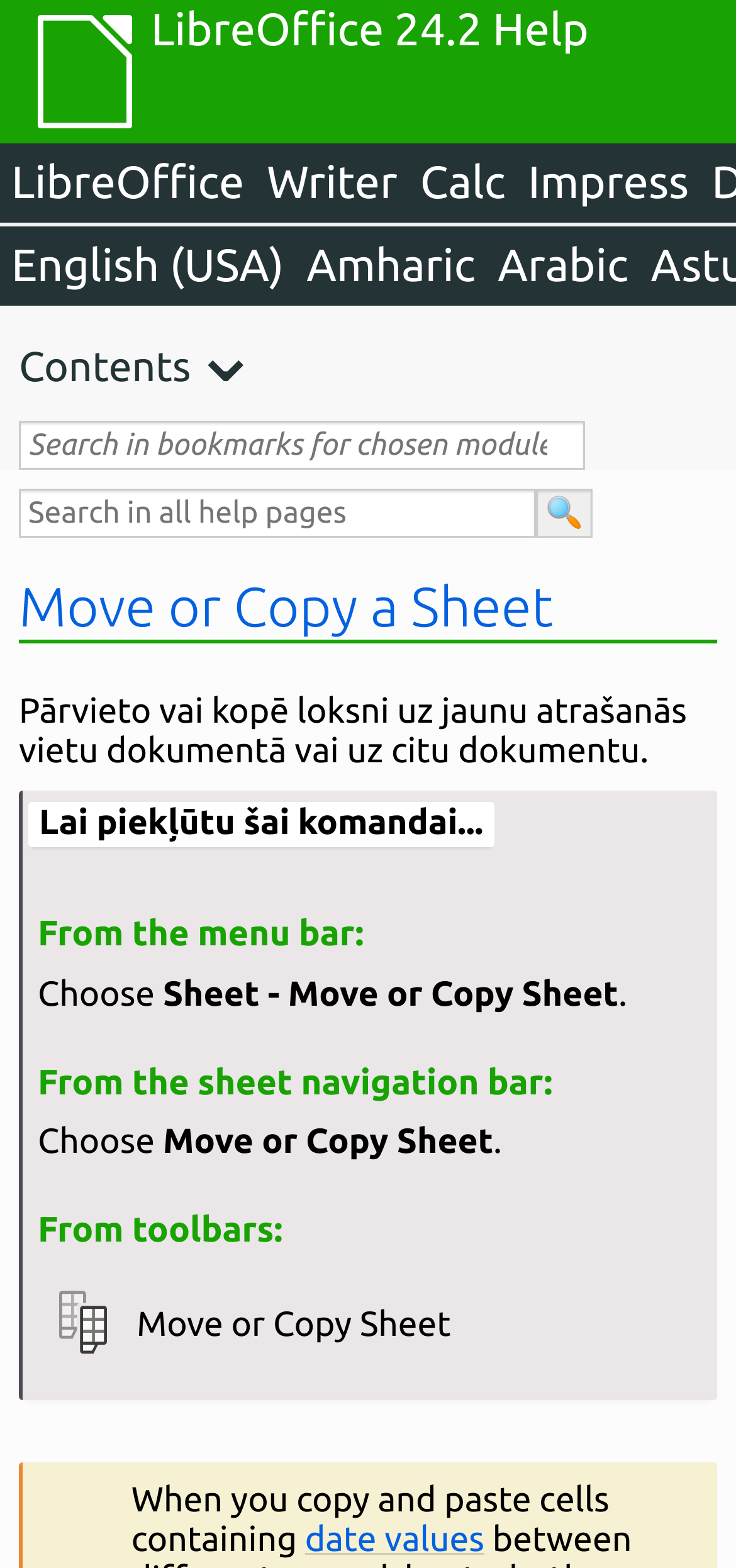Extract the bounding box of the UI element described as: "parent_node: LibreOffice 24.2 Help".

[0.0, 0.0, 0.205, 0.091]